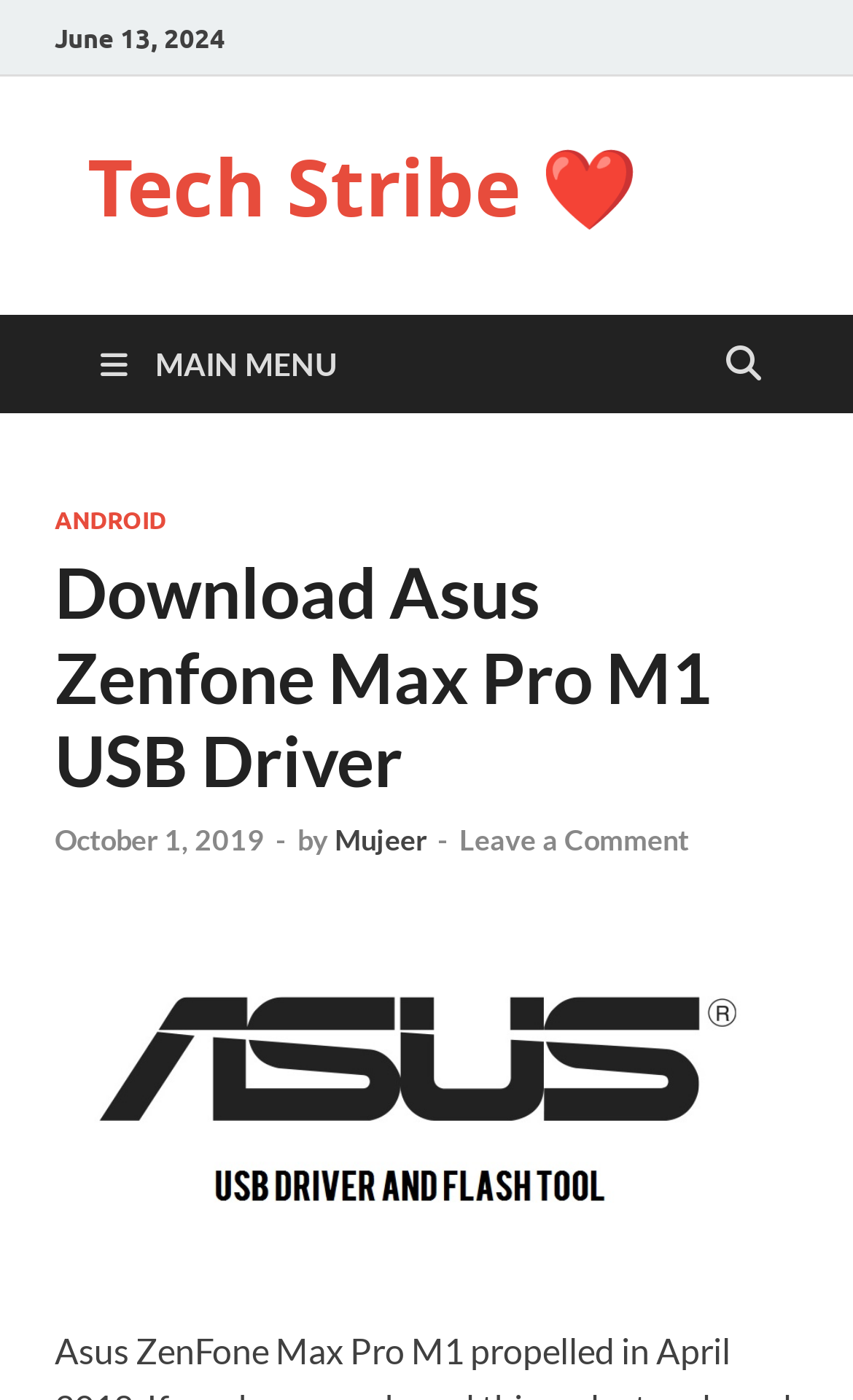Answer the question using only one word or a concise phrase: What is the name of the author of the article?

Mujeer